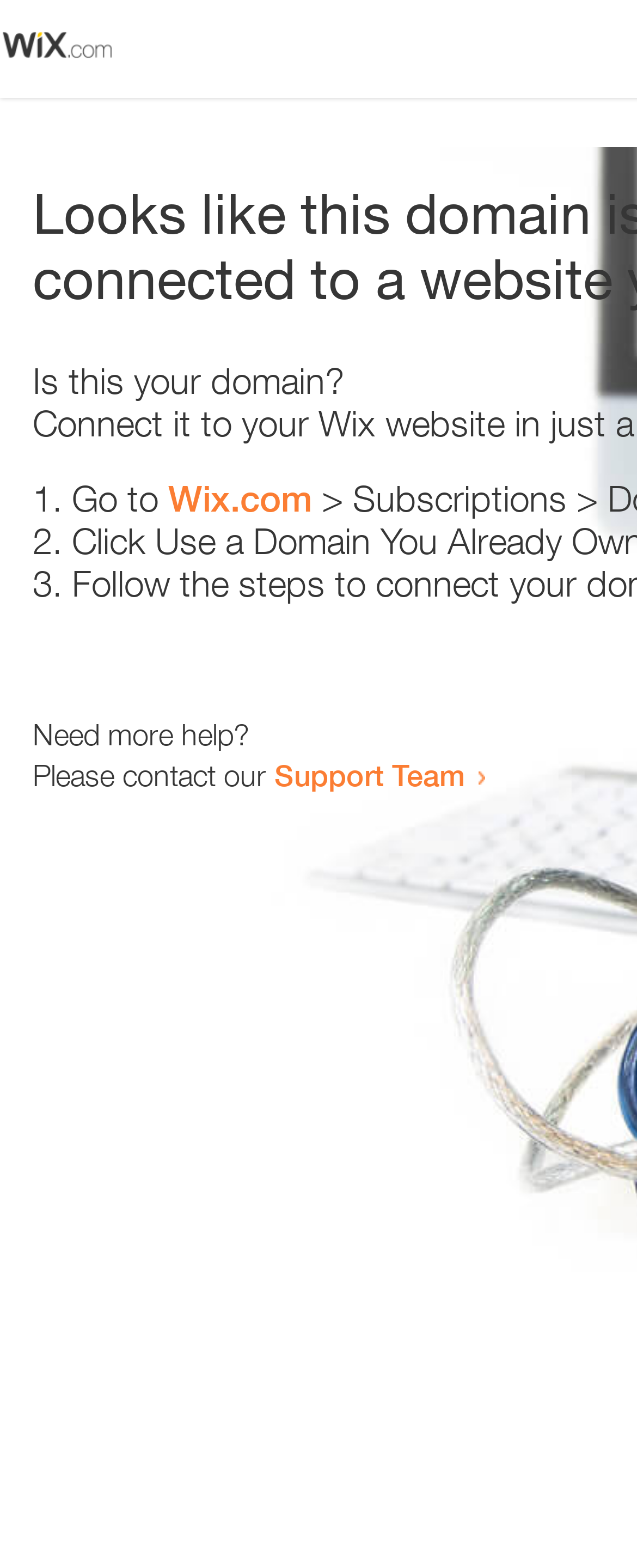Is the error related to a specific domain?
Please utilize the information in the image to give a detailed response to the question.

The webpage displays a static text 'Is this your domain?' which suggests that the error is related to a specific domain.